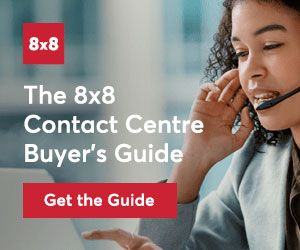What is the woman focused on?
Examine the image closely and answer the question with as much detail as possible.

The woman is focused on a laptop, suggesting an interactive or customer service-related task, which is consistent with the call center or remote work setting.